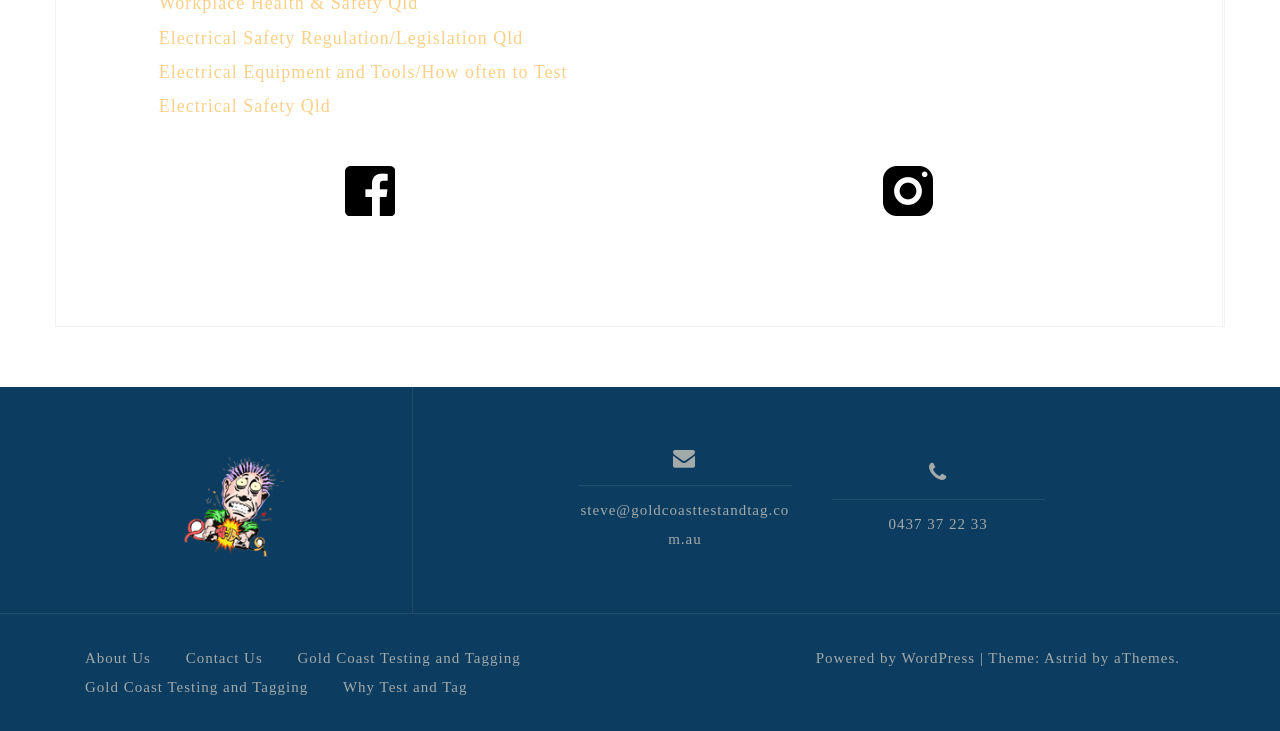What is the phone number of the company?
Using the image, elaborate on the answer with as much detail as possible.

The phone number of the company can be found in the StaticText element with the text '0437 37 22 33'.